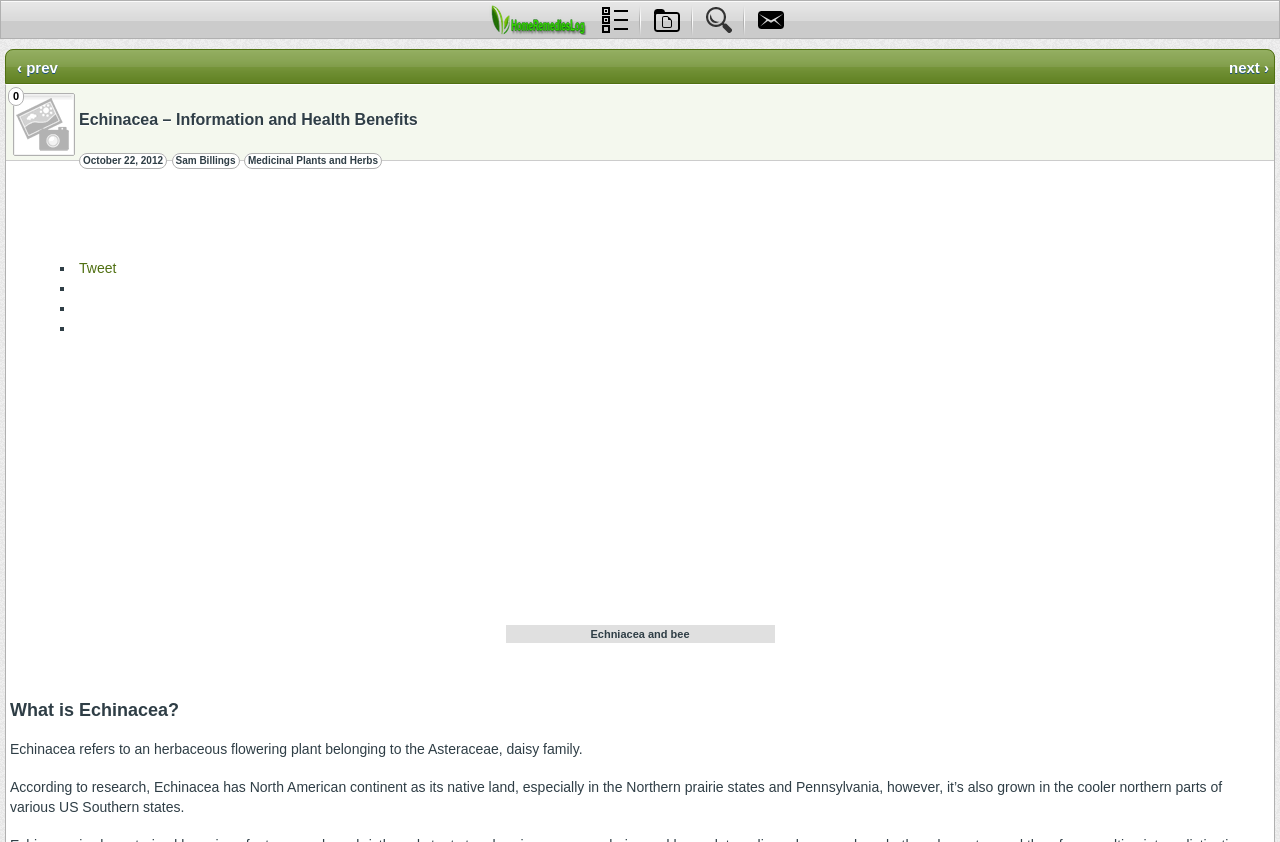How many links are there in the top navigation bar?
Can you provide an in-depth and detailed response to the question?

I counted the number of link elements in the top navigation bar and found 5 links with bounding box coordinates indicating their horizontal positions.